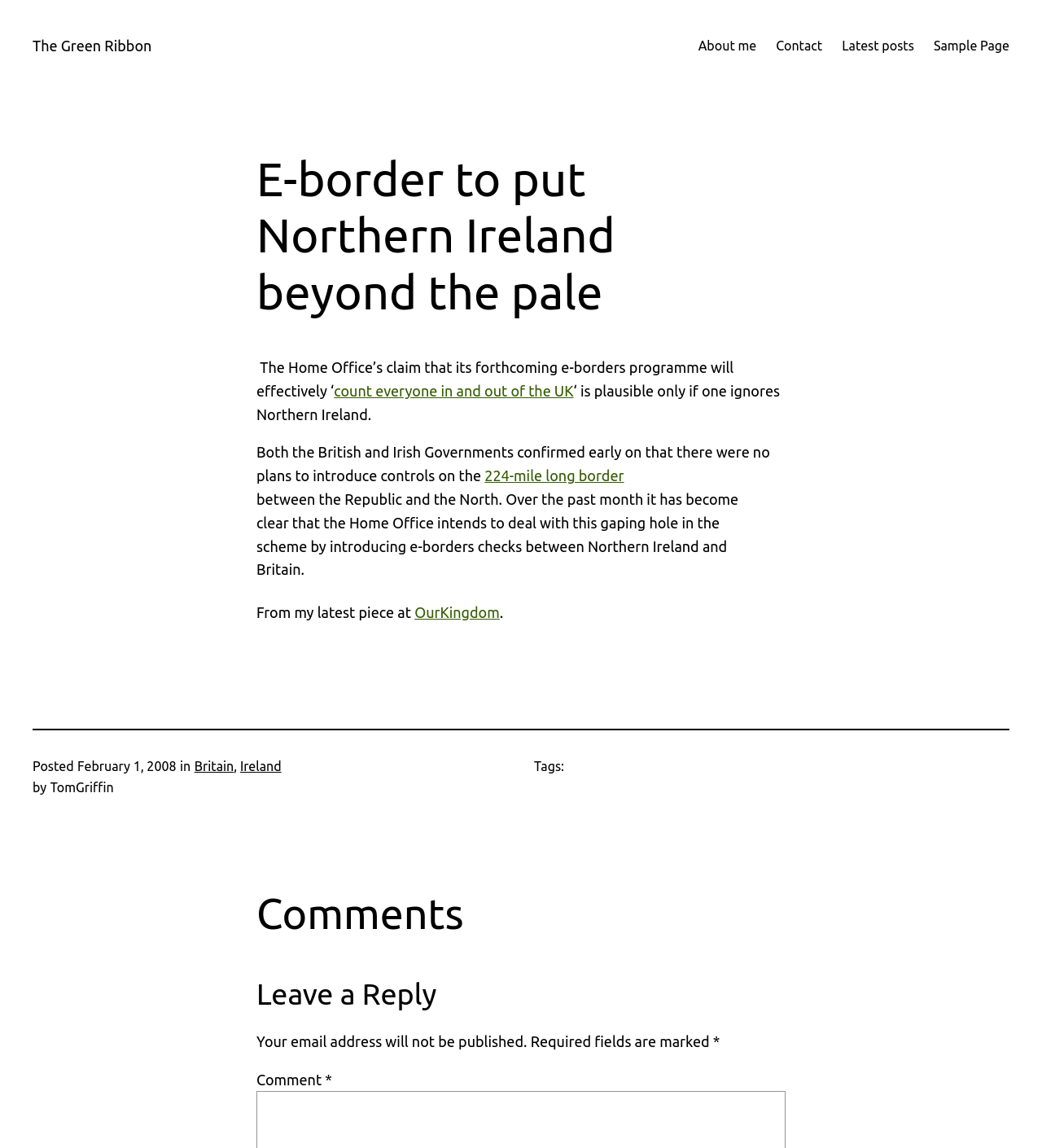Please determine the bounding box coordinates of the clickable area required to carry out the following instruction: "Contact the website". The coordinates must be four float numbers between 0 and 1, represented as [left, top, right, bottom].

None